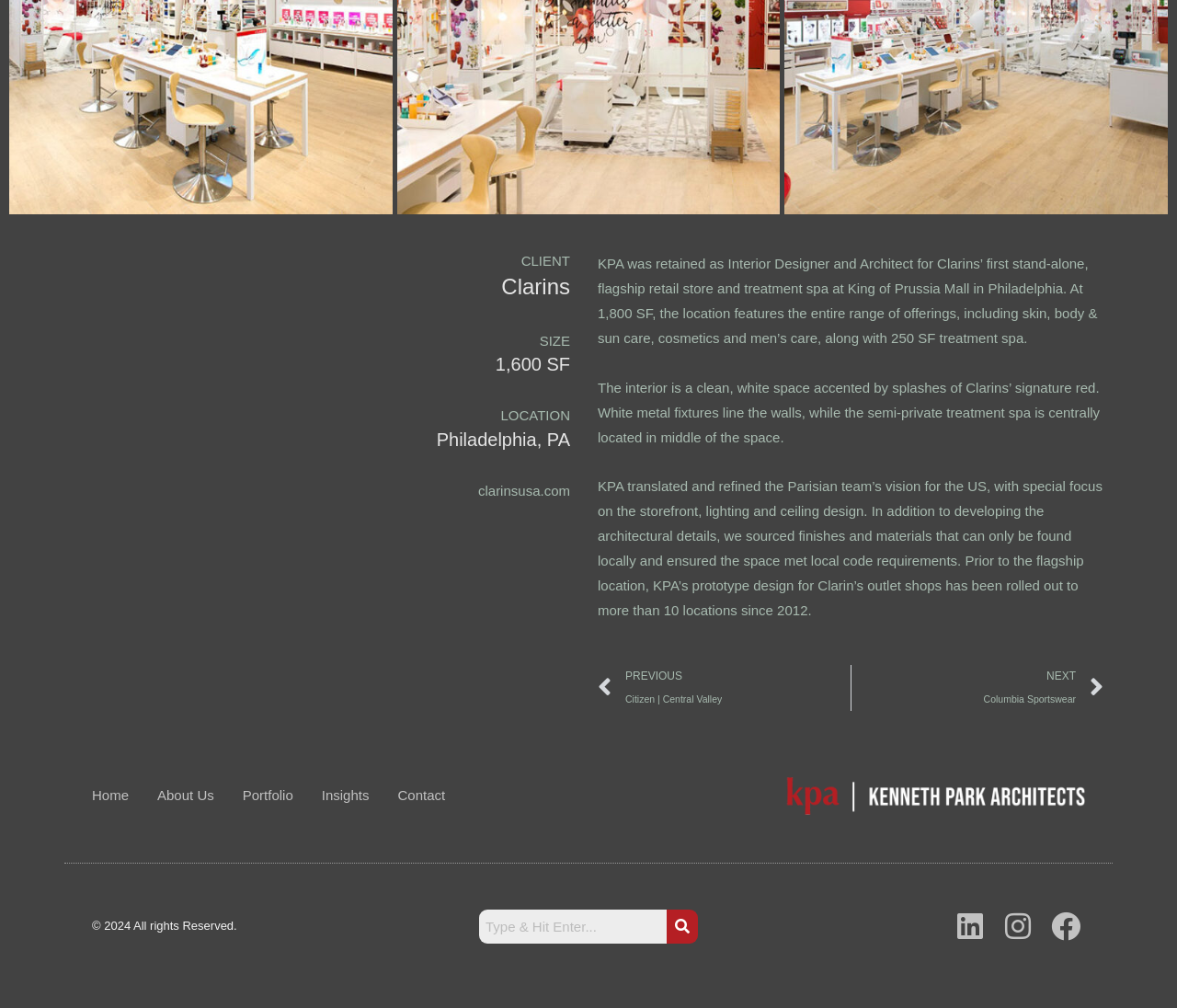Provide the bounding box coordinates in the format (top-left x, top-left y, bottom-right x, bottom-right y). All values are floating point numbers between 0 and 1. Determine the bounding box coordinate of the UI element described as: NextColumbia SportswearNext

[0.723, 0.66, 0.938, 0.705]